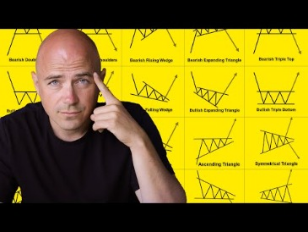What type of triangles are illustrated in the background?
Utilize the information in the image to give a detailed answer to the question.

The type of triangles illustrated in the background can be identified as Symmetrical and Ascending Triangles because the caption mentions that the background includes detailed illustrations of different pattern types, including the Symmetrical Triangle and Ascending Triangle.